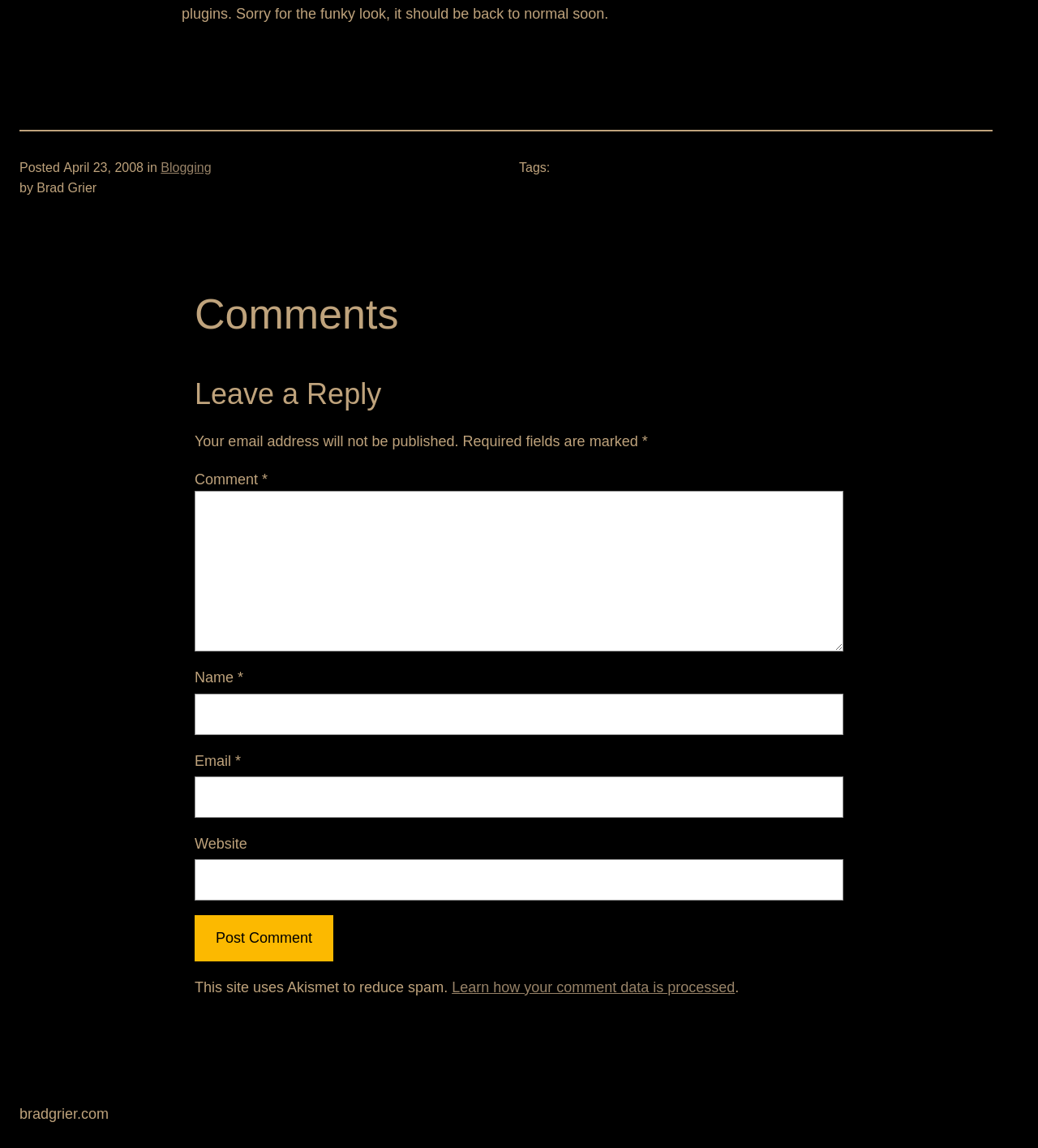Identify the bounding box for the UI element described as: "alt="This Is Reportage award winner"". Ensure the coordinates are four float numbers between 0 and 1, formatted as [left, top, right, bottom].

None